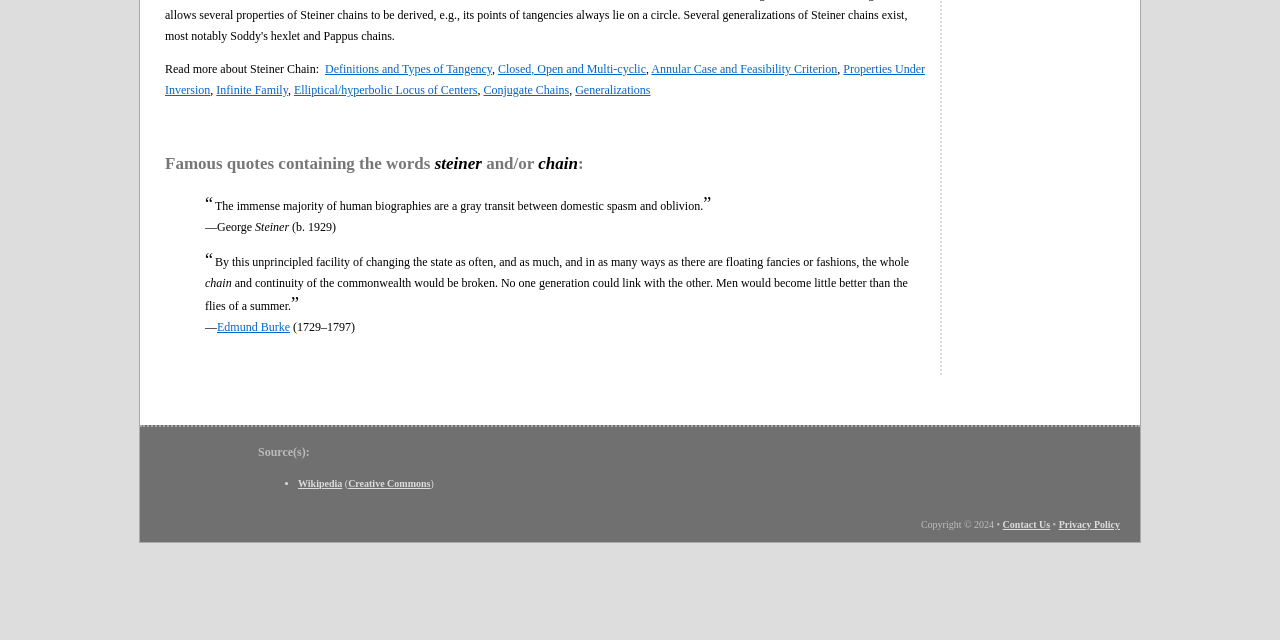Based on the element description, predict the bounding box coordinates (top-left x, top-left y, bottom-right x, bottom-right y) for the UI element in the screenshot: Wikipedia

[0.233, 0.746, 0.267, 0.764]